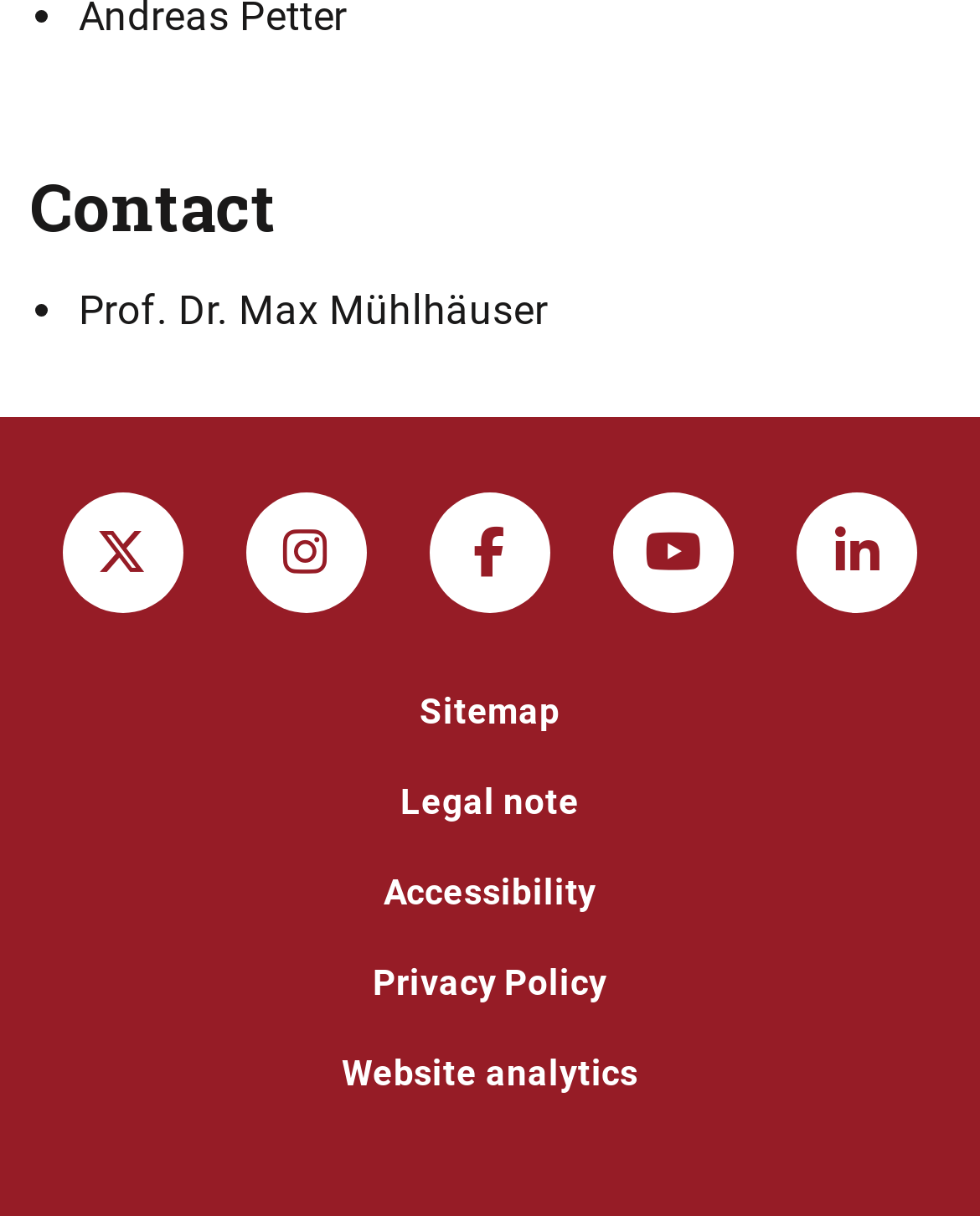Determine the bounding box coordinates of the region that needs to be clicked to achieve the task: "Visit Sitemap".

[0.428, 0.569, 0.572, 0.602]